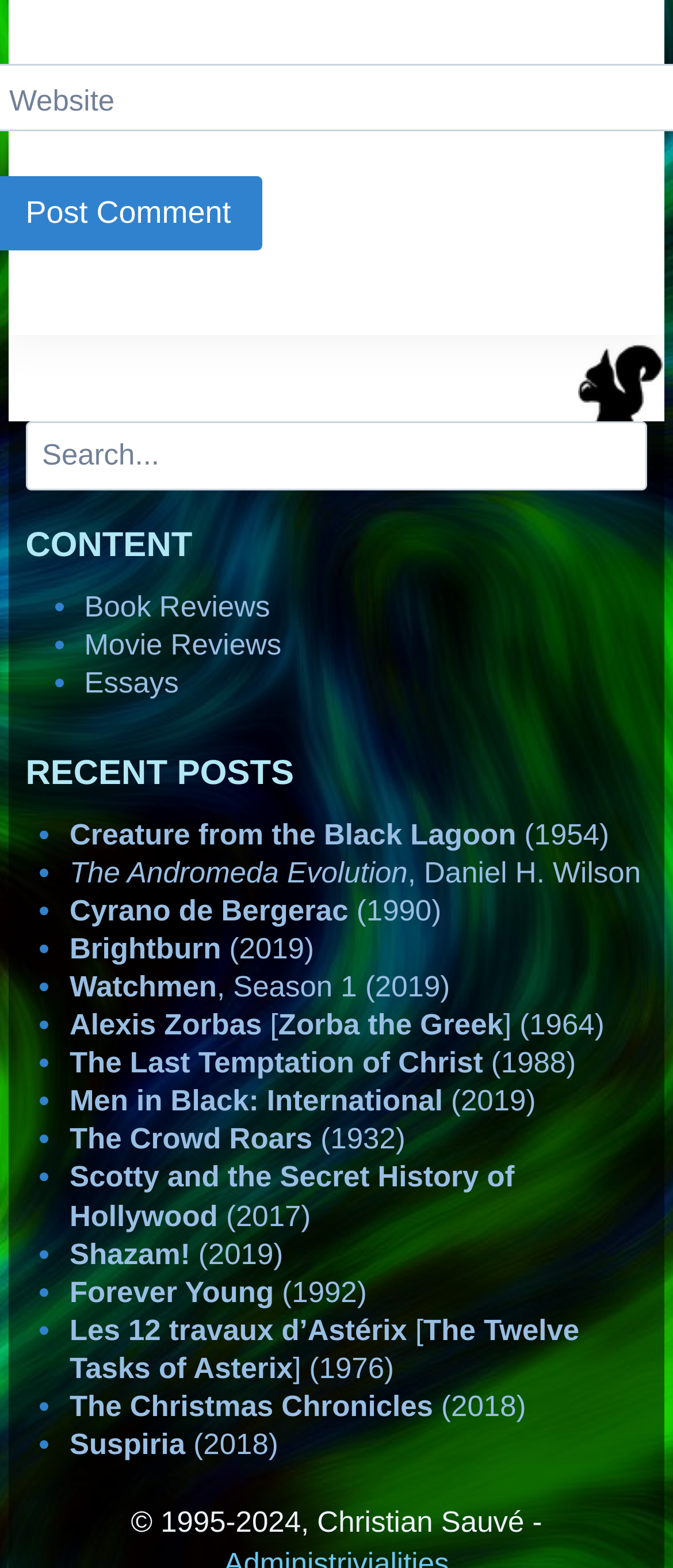Given the content of the image, can you provide a detailed answer to the question?
Is there a search function on the website?

I found a search box element with the label 'Search' and a static text element that reads 'Search', which suggests that there is a search function on the website.